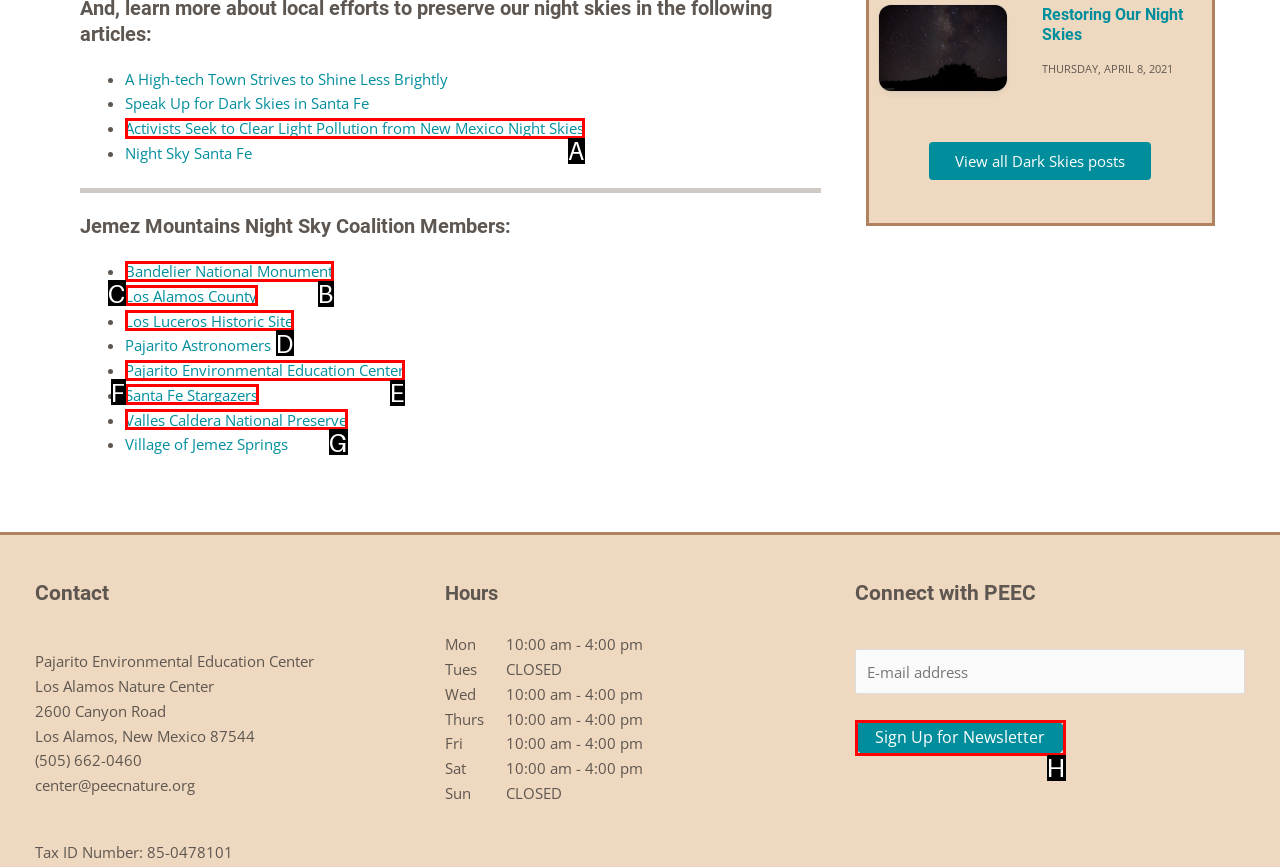Which option is described as follows: Download Copyright Form
Answer with the letter of the matching option directly.

None